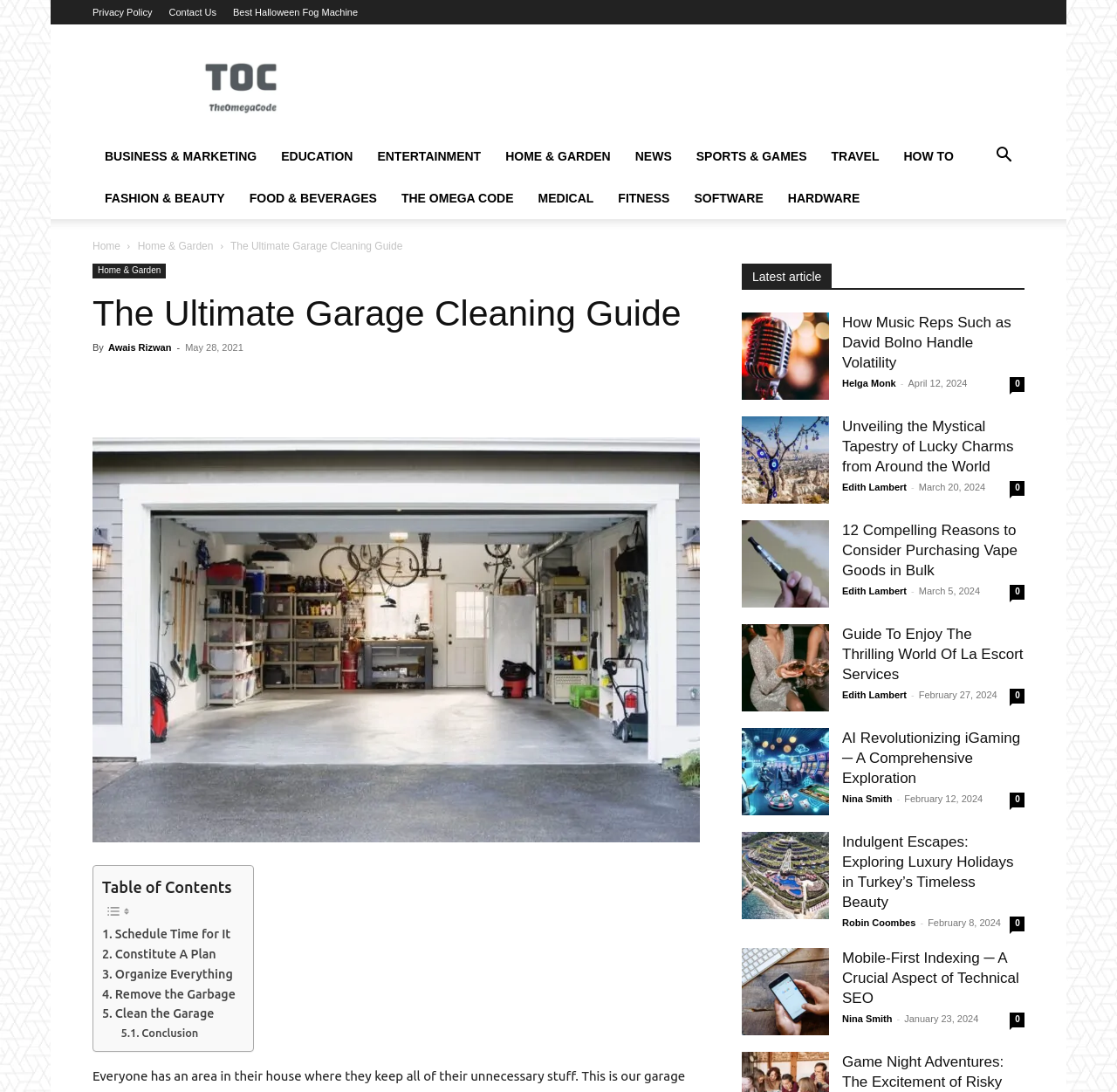Locate the bounding box coordinates of the element you need to click to accomplish the task described by this instruction: "Click on the 'Home' link".

[0.083, 0.22, 0.108, 0.231]